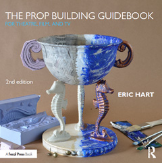Provide a thorough and detailed response to the question by examining the image: 
What is the object flanking the trophy?

The caption describes the cover of the book, which features a trophy-like object, and mentions that it is 'flanked by stylized seahorses', indicating that the seahorses are decorative and artistic in design.